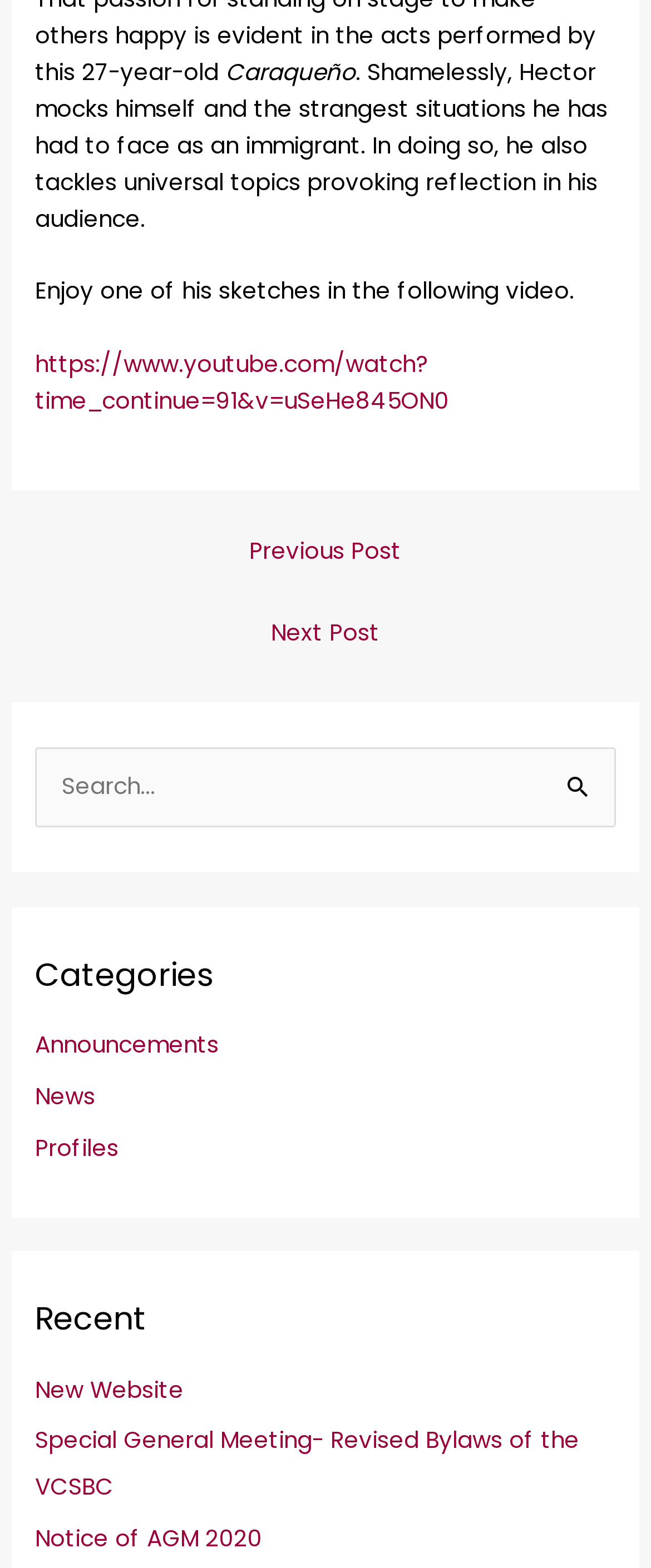Locate the bounding box coordinates of the clickable area needed to fulfill the instruction: "Go to previous post".

[0.043, 0.337, 0.957, 0.371]